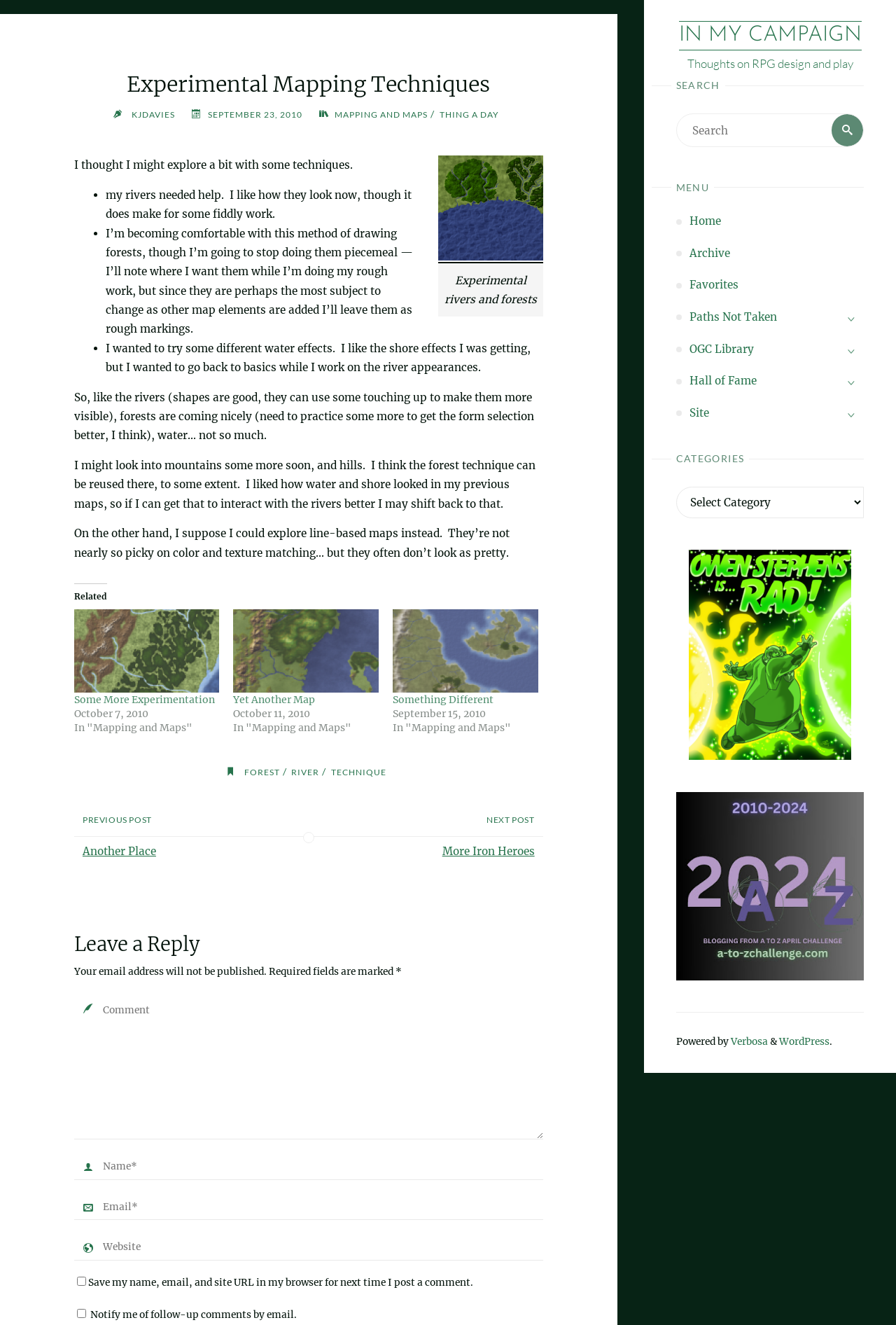Given the webpage screenshot and the description, determine the bounding box coordinates (top-left x, top-left y, bottom-right x, bottom-right y) that define the location of the UI element matching this description: parent_node: Site

[0.936, 0.304, 0.964, 0.323]